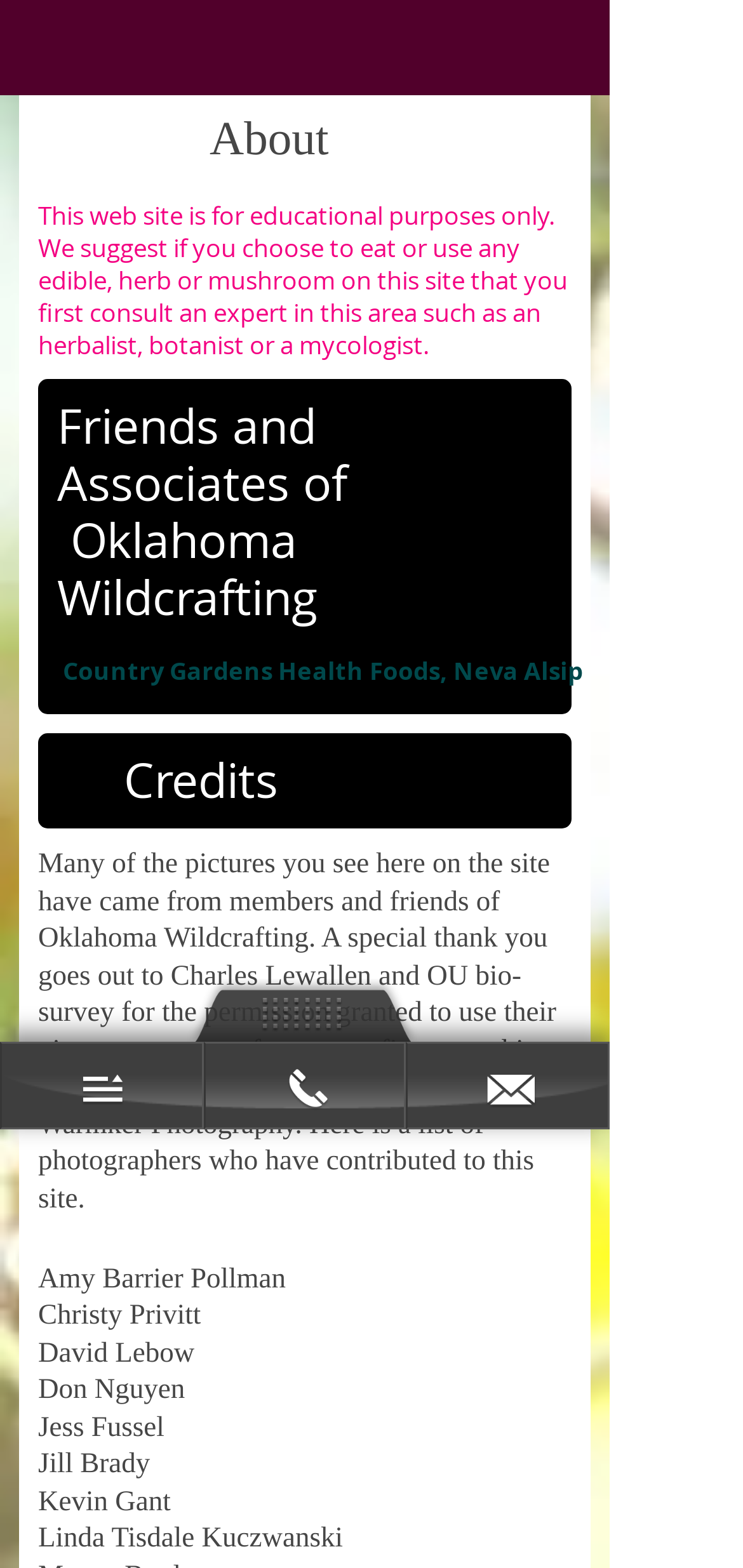How many photographers have contributed to this site?
Please provide a single word or phrase based on the screenshot.

8